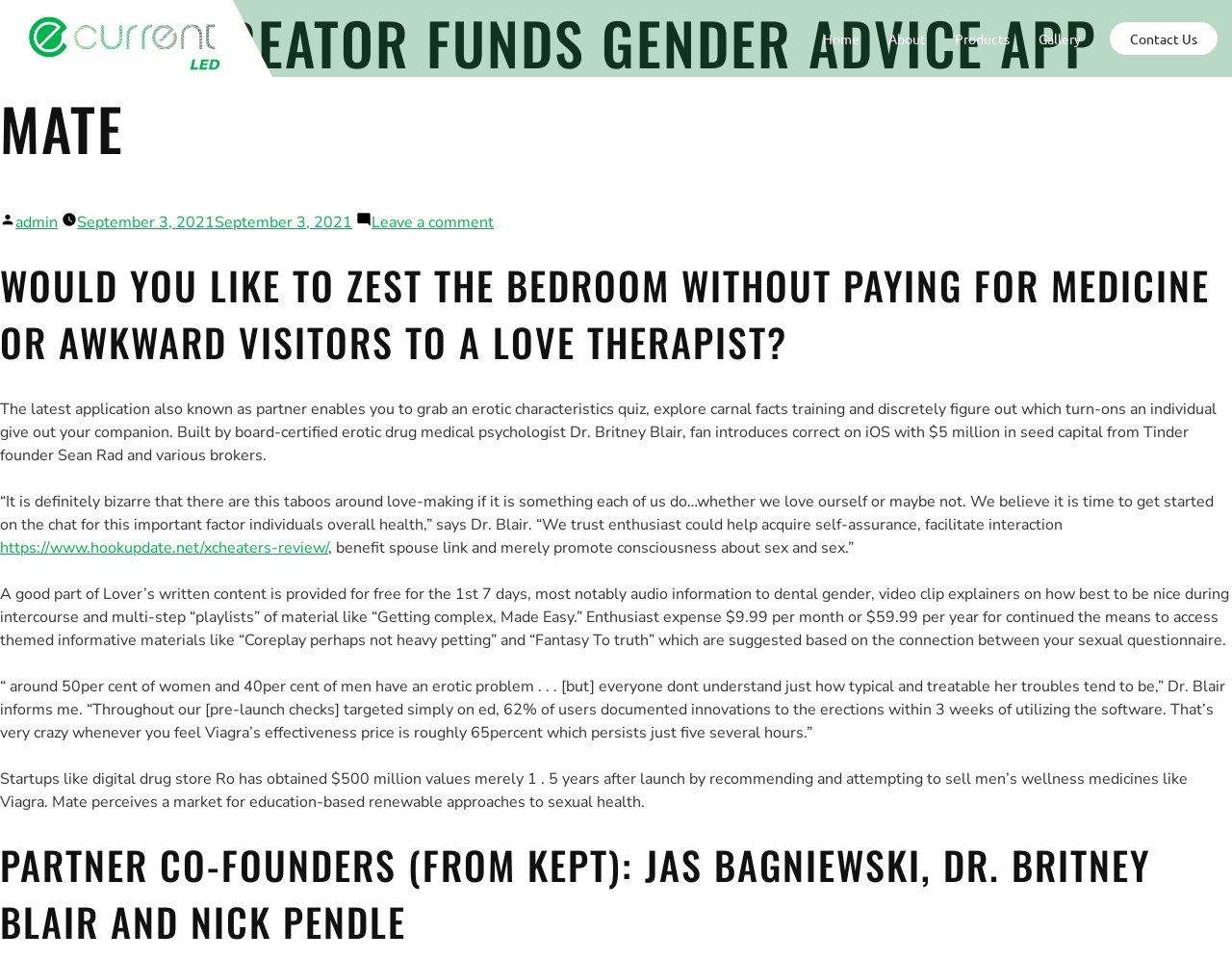Who is the founder of Tinder?
Answer the question based on the image using a single word or a brief phrase.

Sean Rad